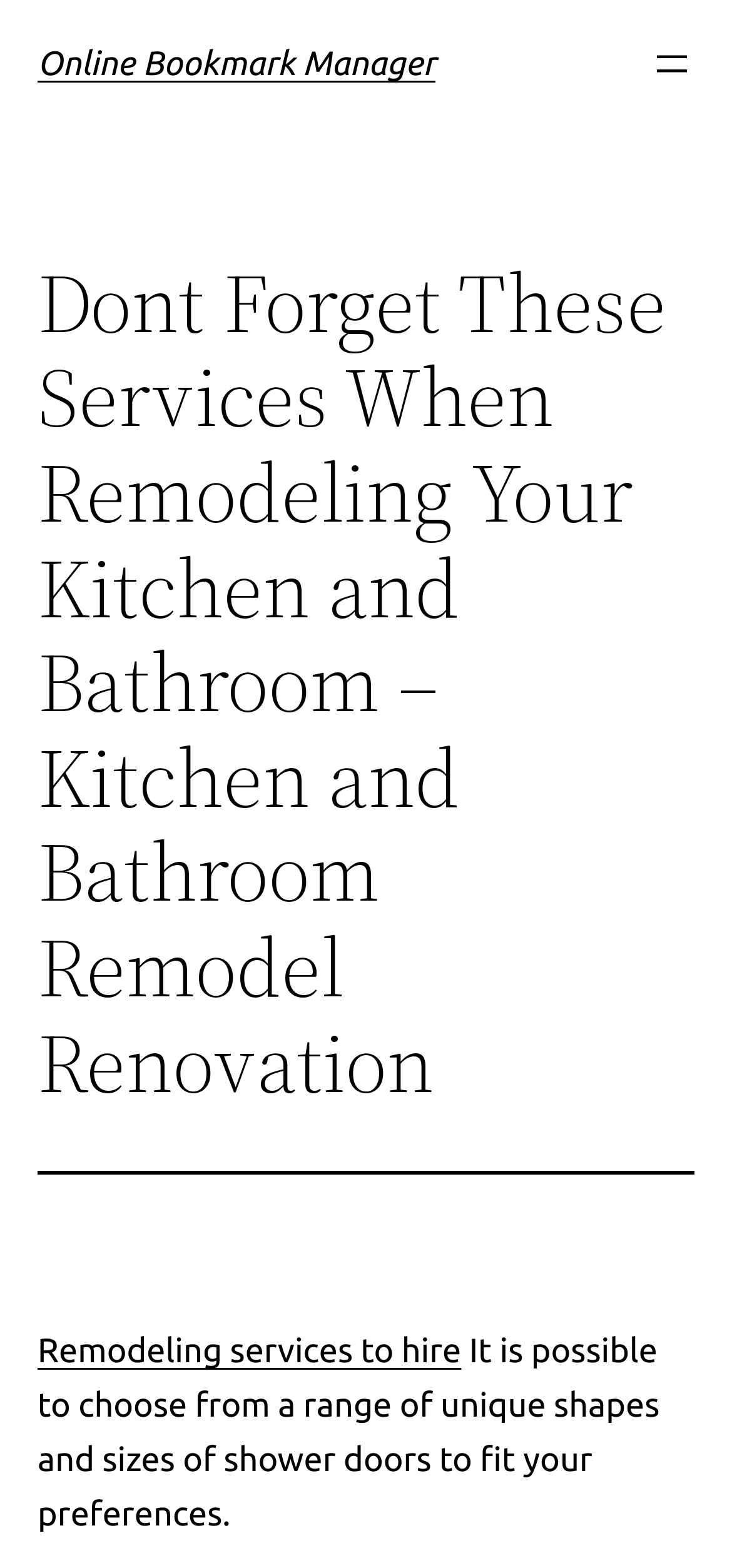Describe all the significant parts and information present on the webpage.

The webpage appears to be about kitchen and bathroom remodeling services. At the top left, there is a heading that reads "Online Bookmark Manager" with a link to the same title. To the right of this heading, there is a button labeled "Open menu" that triggers a dialog popup.

Below the top section, there is a main heading that spans almost the entire width of the page, titled "Dont Forget These Services When Remodeling Your Kitchen and Bathroom – Kitchen and Bathroom Remodel Renovation". This heading is followed by a horizontal separator line.

Further down, there is a link to "Remodeling services to hire" located on the left side of the page. Next to this link, there is a paragraph of text that explains the benefits of choosing shower doors, stating that it is possible to select from a range of unique shapes and sizes to fit individual preferences.